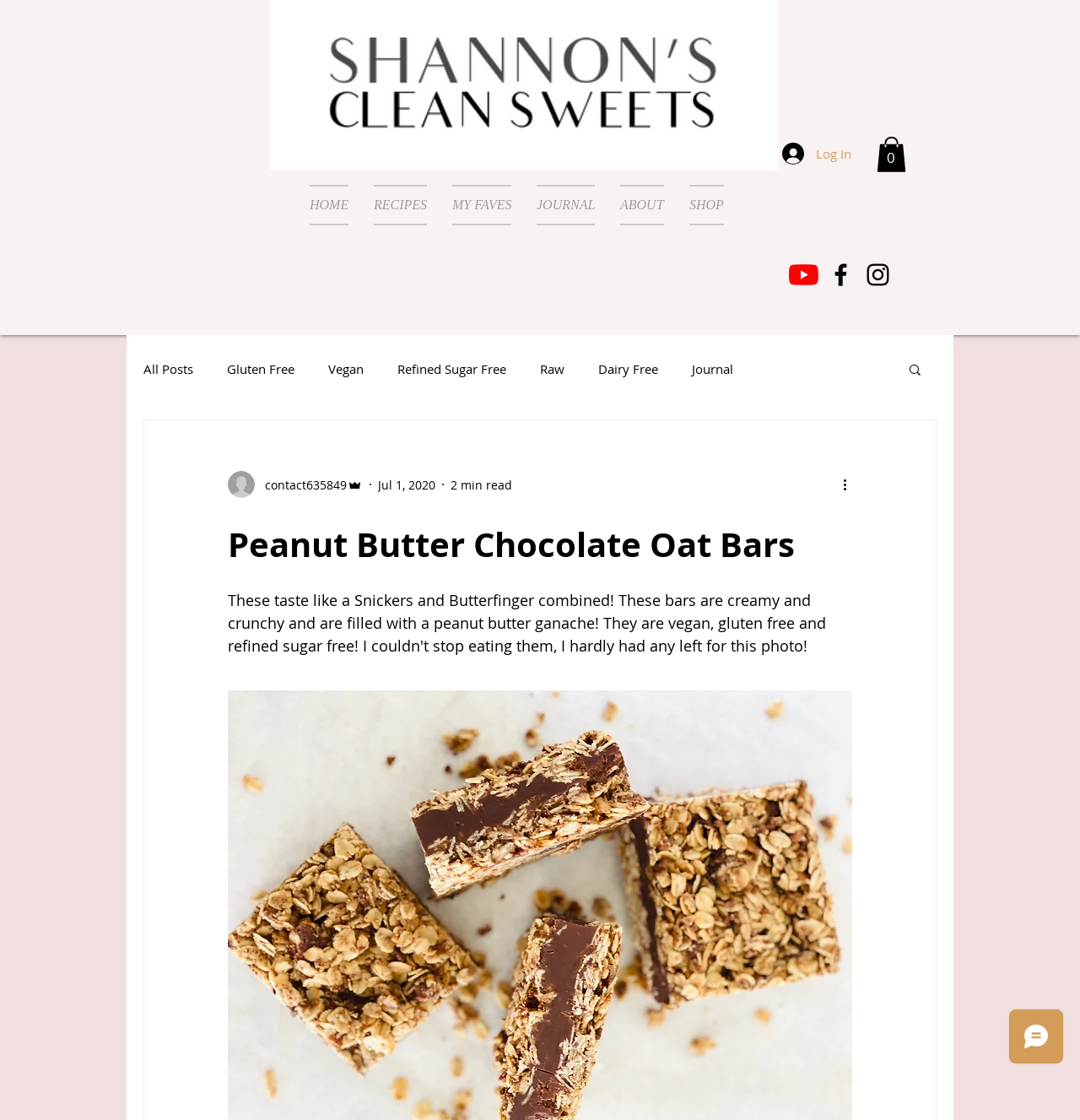Please mark the bounding box coordinates of the area that should be clicked to carry out the instruction: "Go to the HOME page".

[0.287, 0.165, 0.334, 0.201]